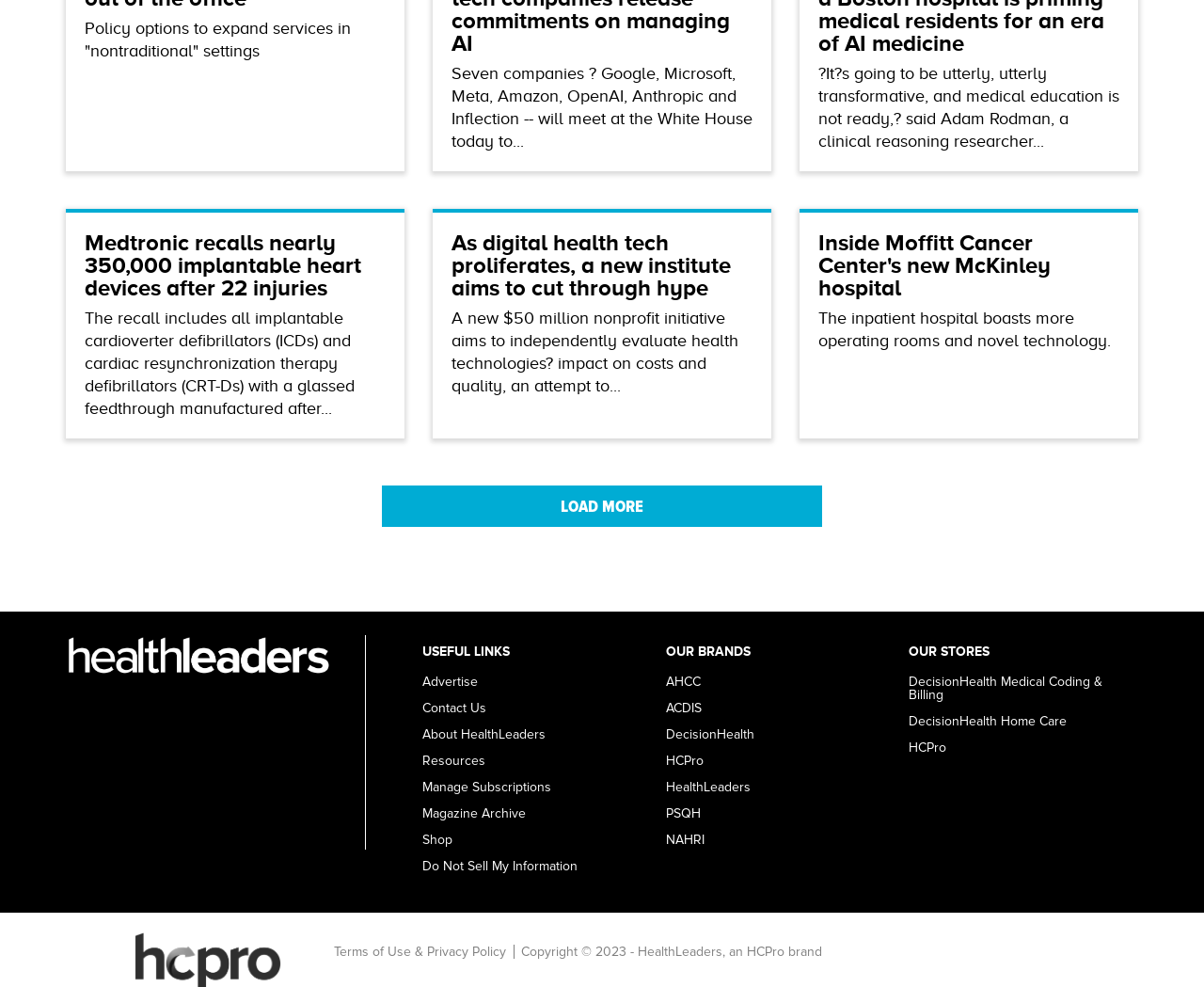Give a concise answer of one word or phrase to the question: 
What is the name of the brand associated with this webpage?

HealthLeaders